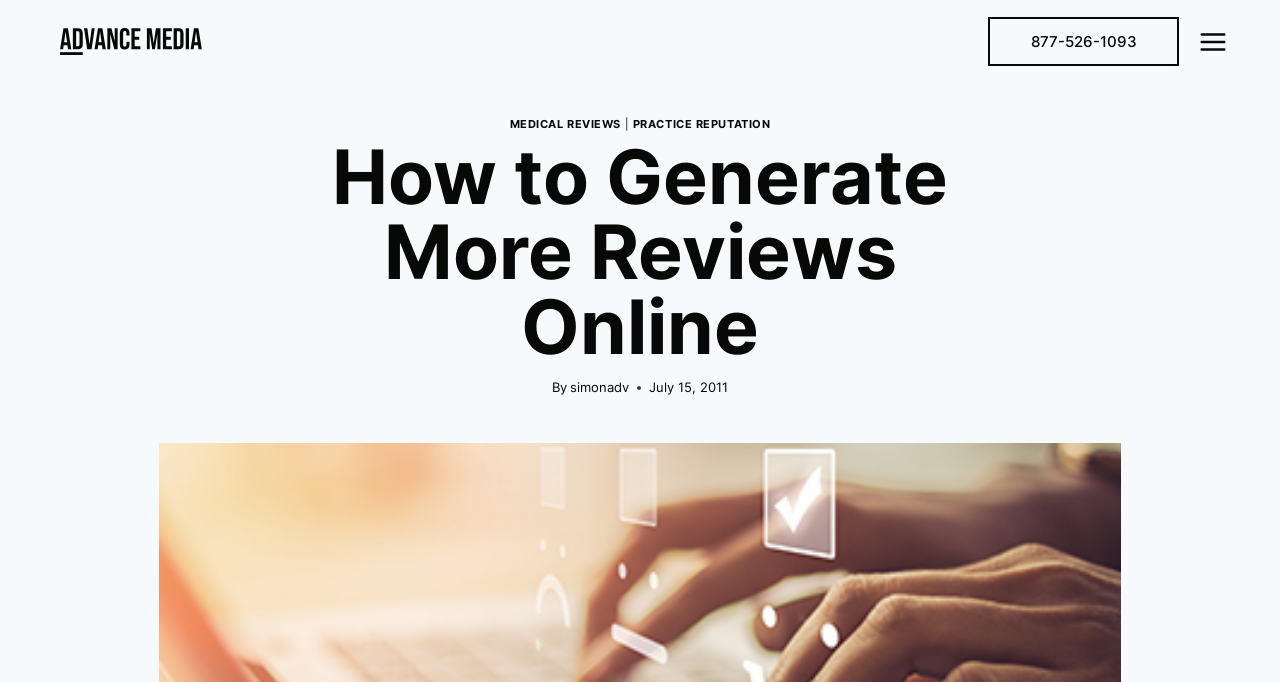Answer the question in one word or a short phrase:
What is the company name?

ADvance Media Inc.